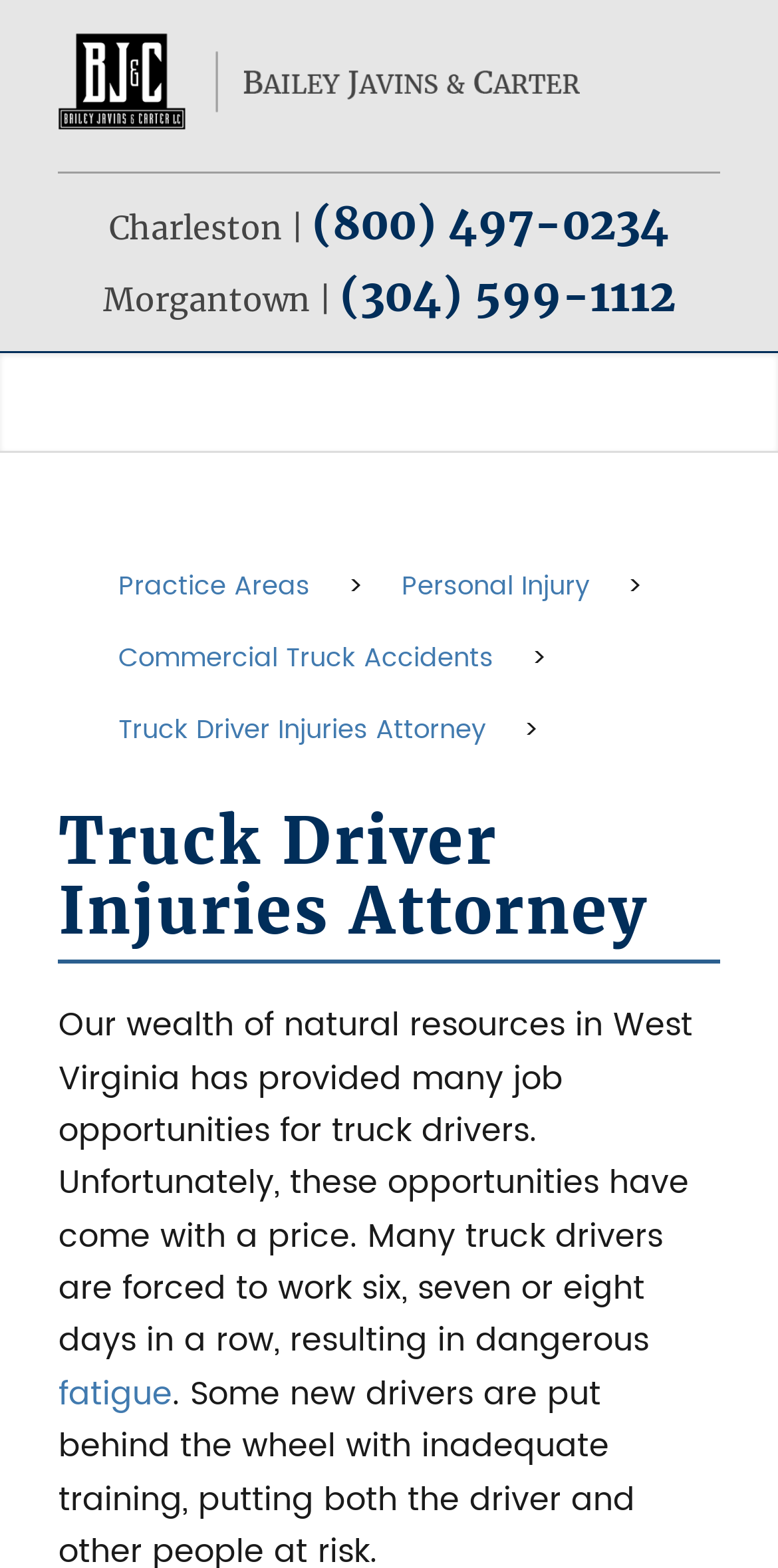Determine the bounding box coordinates of the section I need to click to execute the following instruction: "Click the Bailey, Javins, and Carter LC link". Provide the coordinates as four float numbers between 0 and 1, i.e., [left, top, right, bottom].

[0.075, 0.001, 0.755, 0.103]